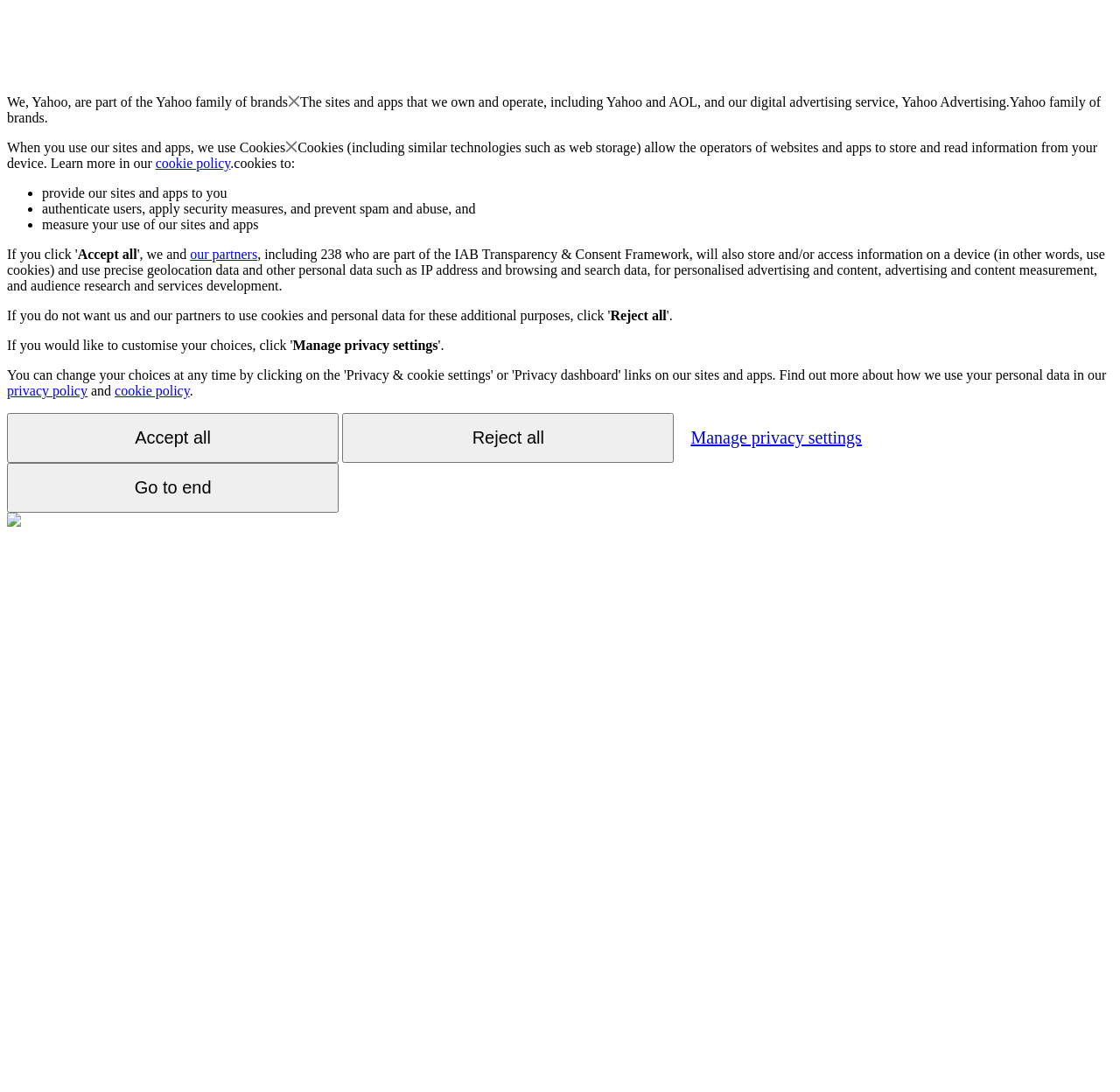Reply to the question with a single word or phrase:
How many partners are part of the IAB Transparency & Consent Framework?

238